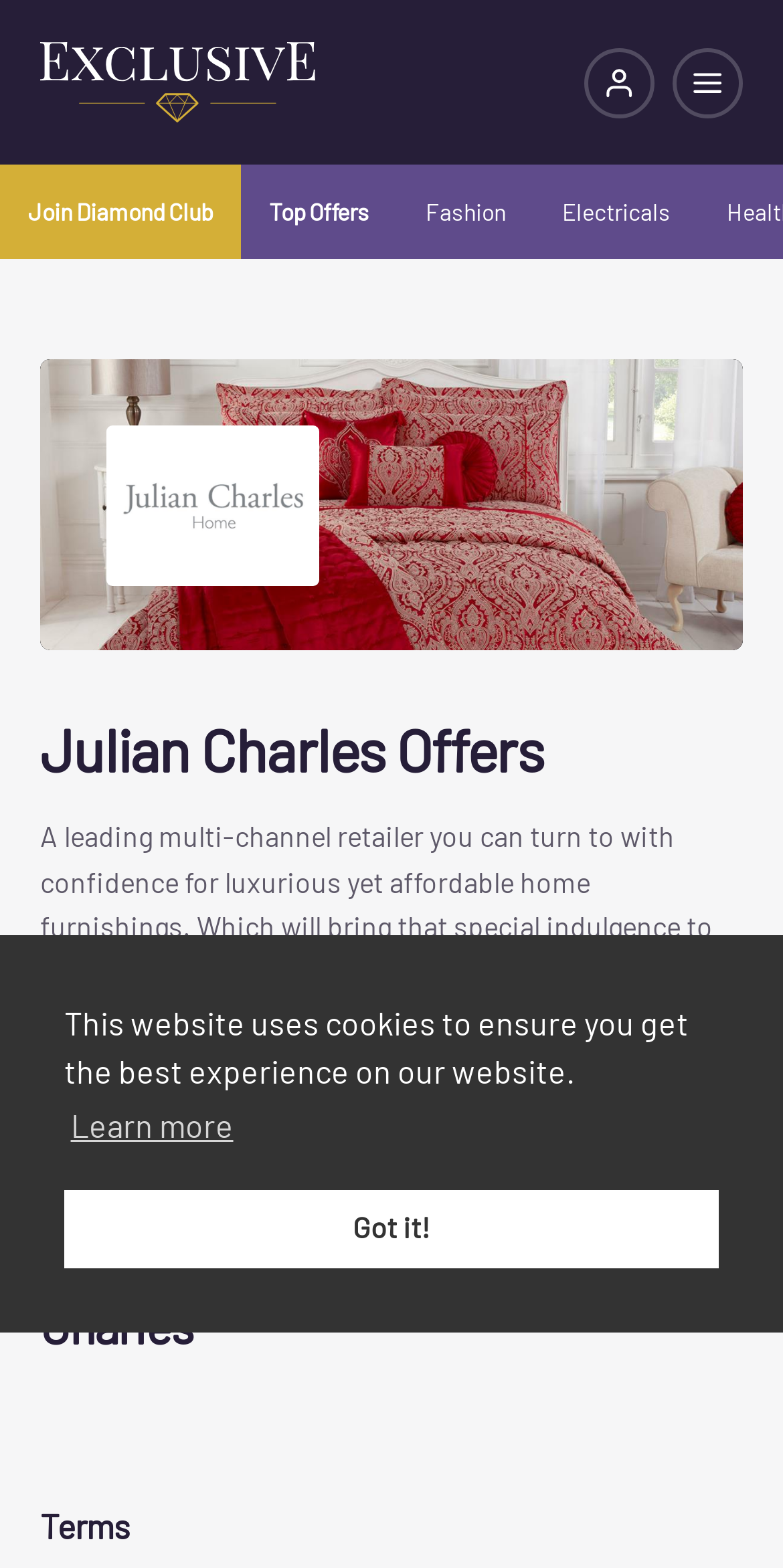Analyze the image and answer the question with as much detail as possible: 
What is the theme of the image at the top of the webpage?

I inferred this answer by looking at the image element at the top of the webpage, which appears to be a luxurious home setting. This image likely sets the tone for the website's theme and products.